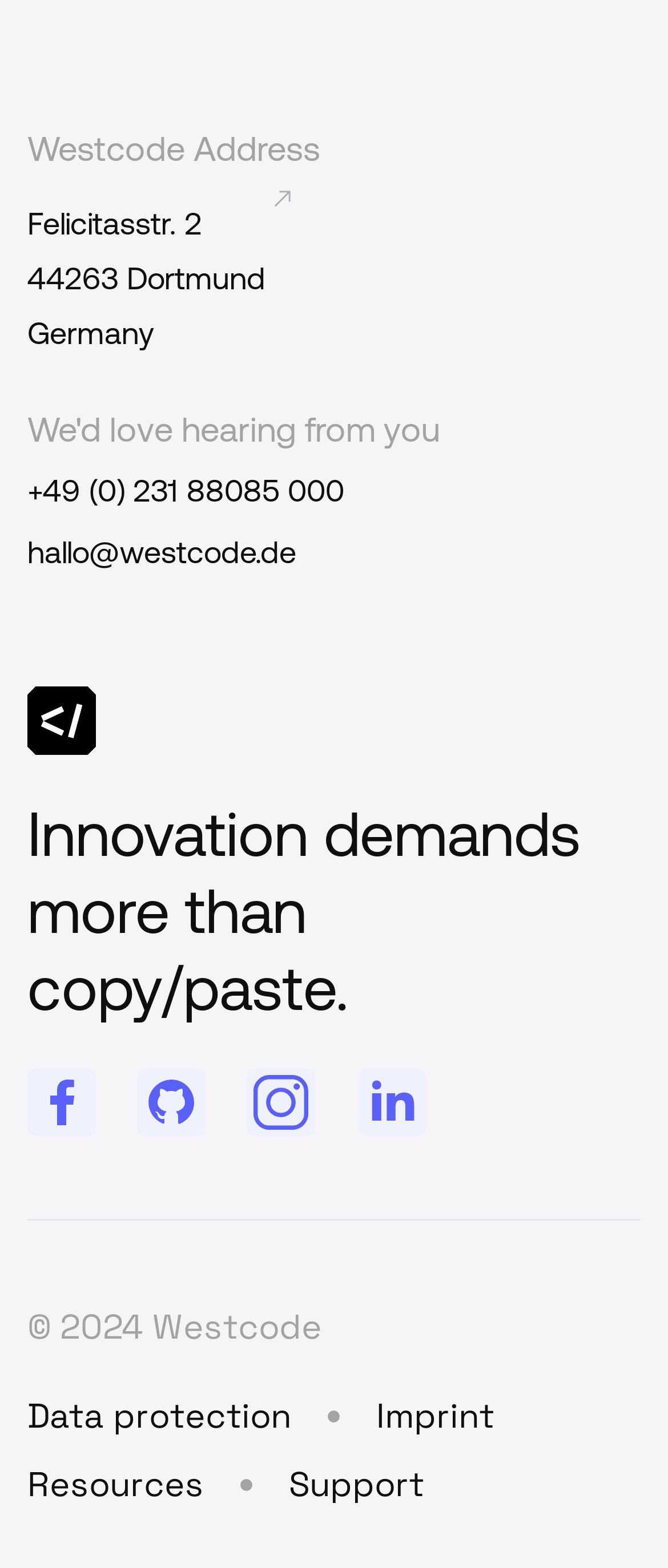What is the copyright year of Westcode?
Look at the image and respond with a one-word or short-phrase answer.

2024